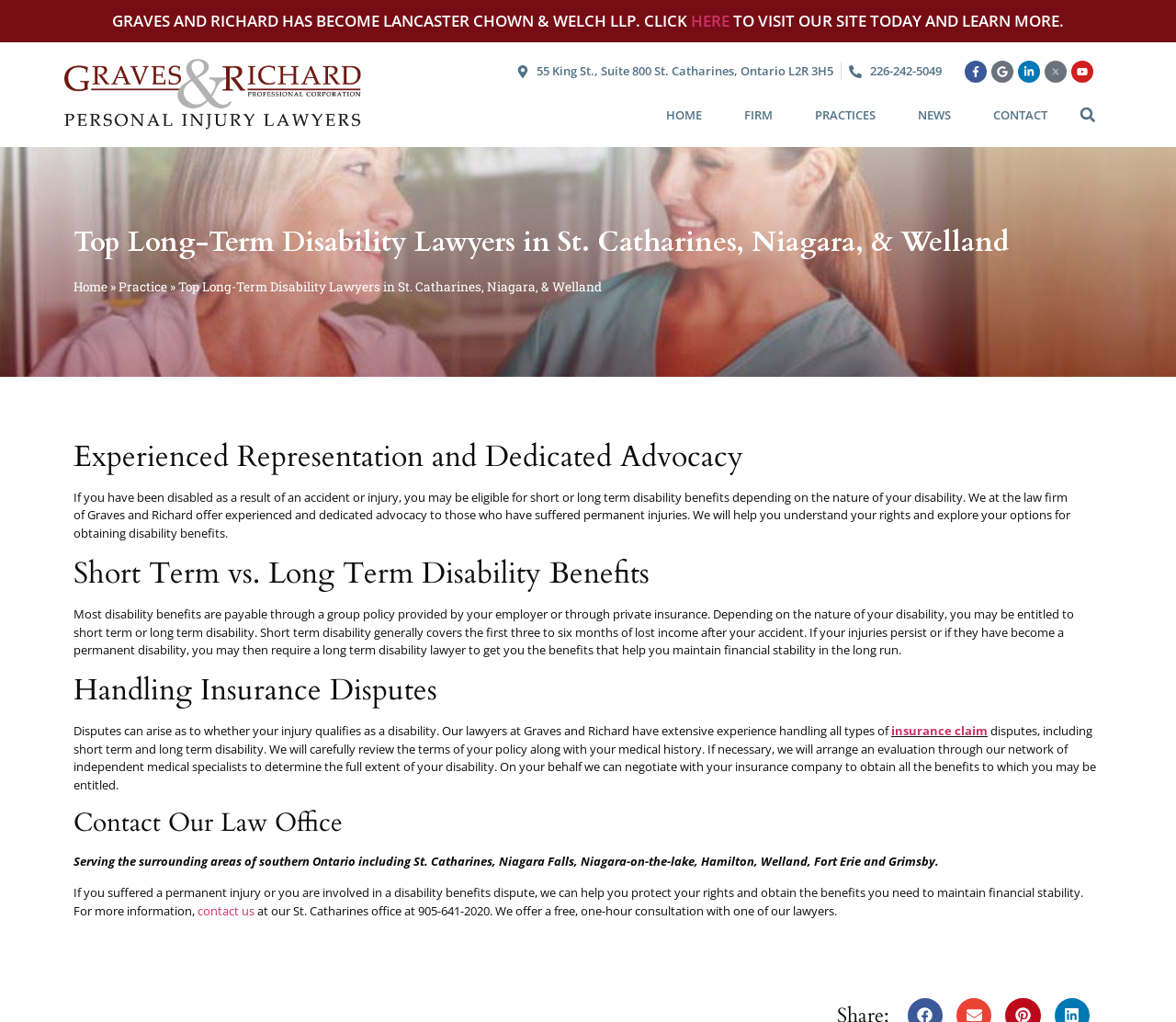Show me the bounding box coordinates of the clickable region to achieve the task as per the instruction: "Visit the Facebook page".

[0.82, 0.059, 0.839, 0.08]